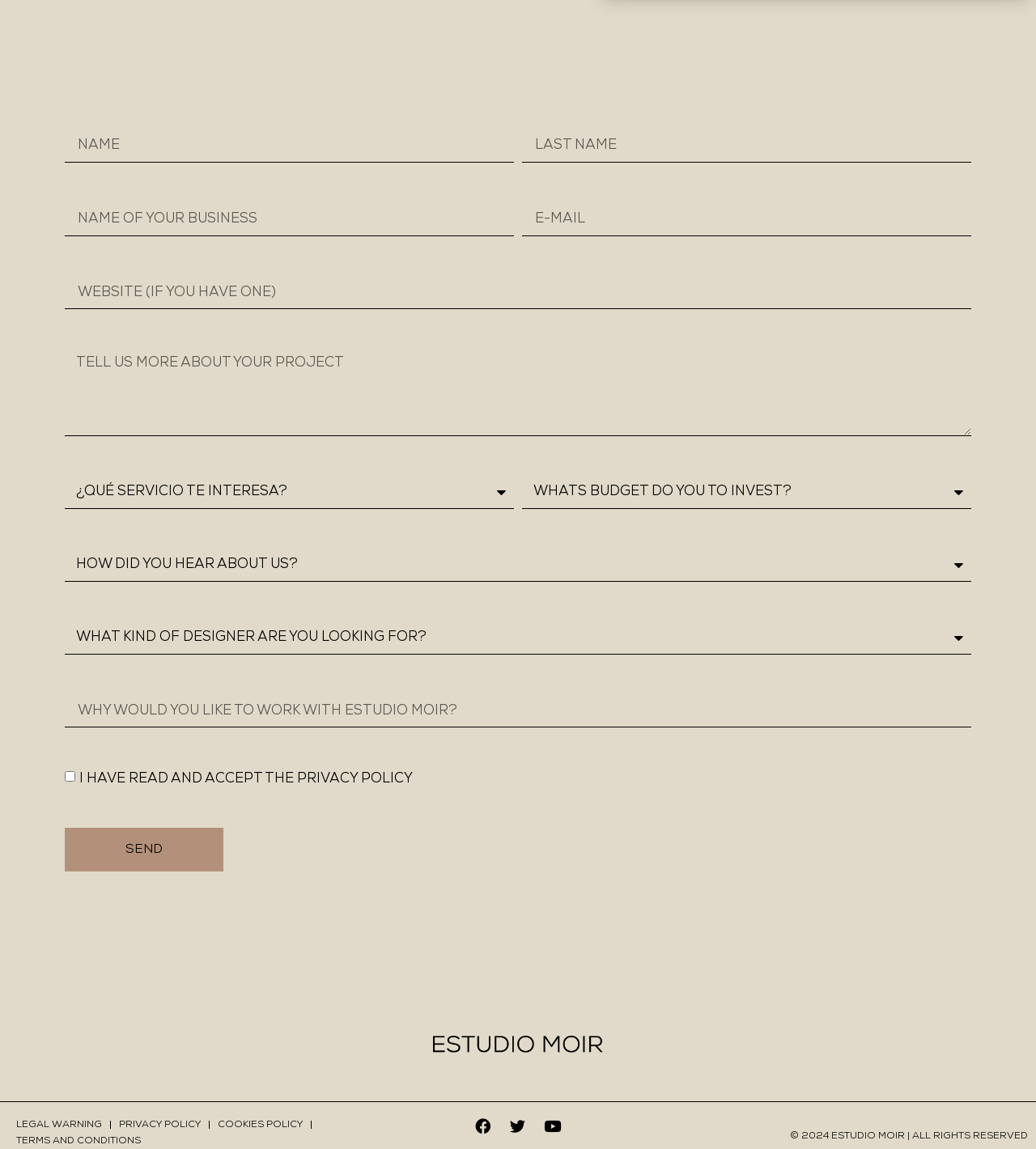Determine the bounding box coordinates for the clickable element to execute this instruction: "Click the send button". Provide the coordinates as four float numbers between 0 and 1, i.e., [left, top, right, bottom].

[0.062, 0.721, 0.216, 0.759]